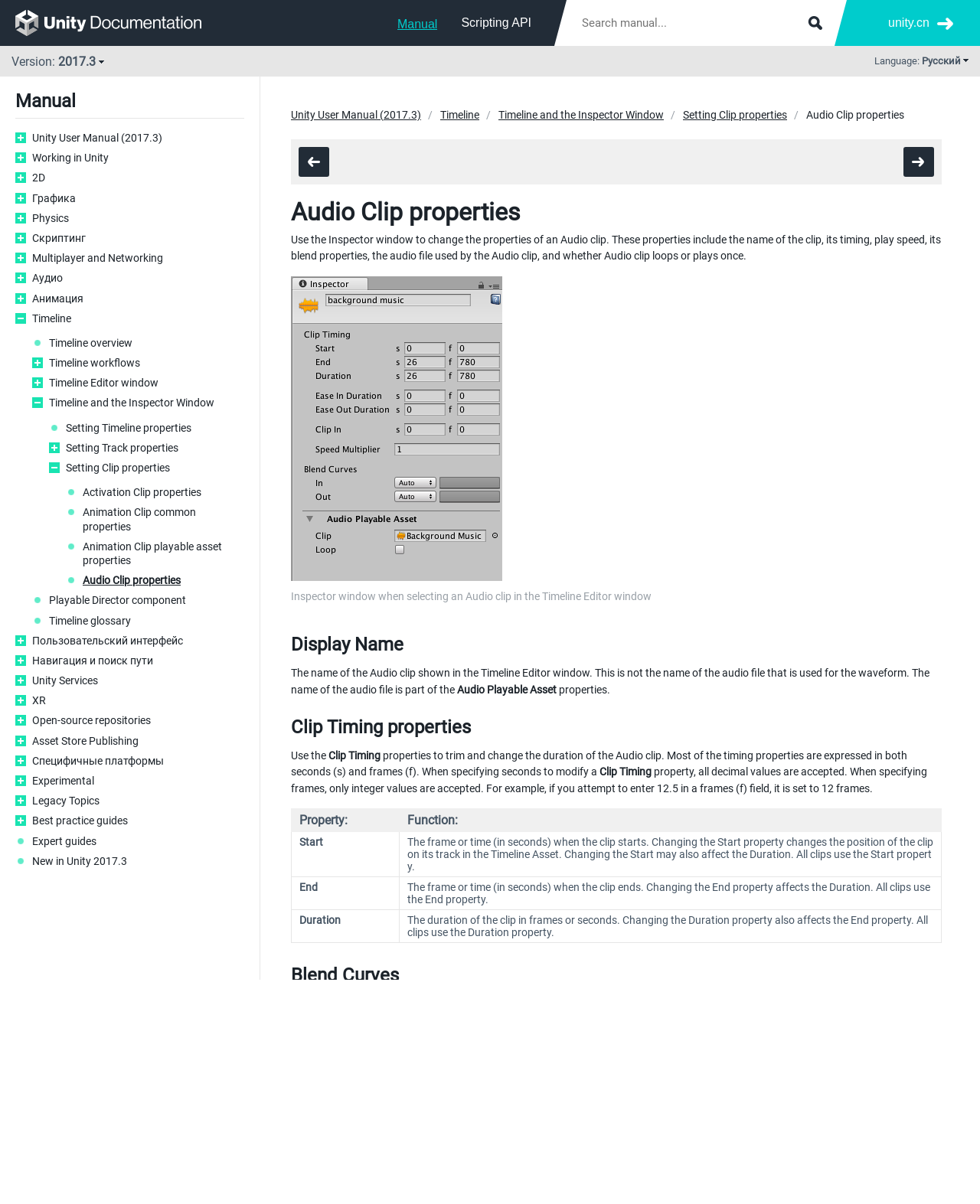What is the purpose of the Inspector window?
Examine the screenshot and reply with a single word or phrase.

To change Audio clip properties